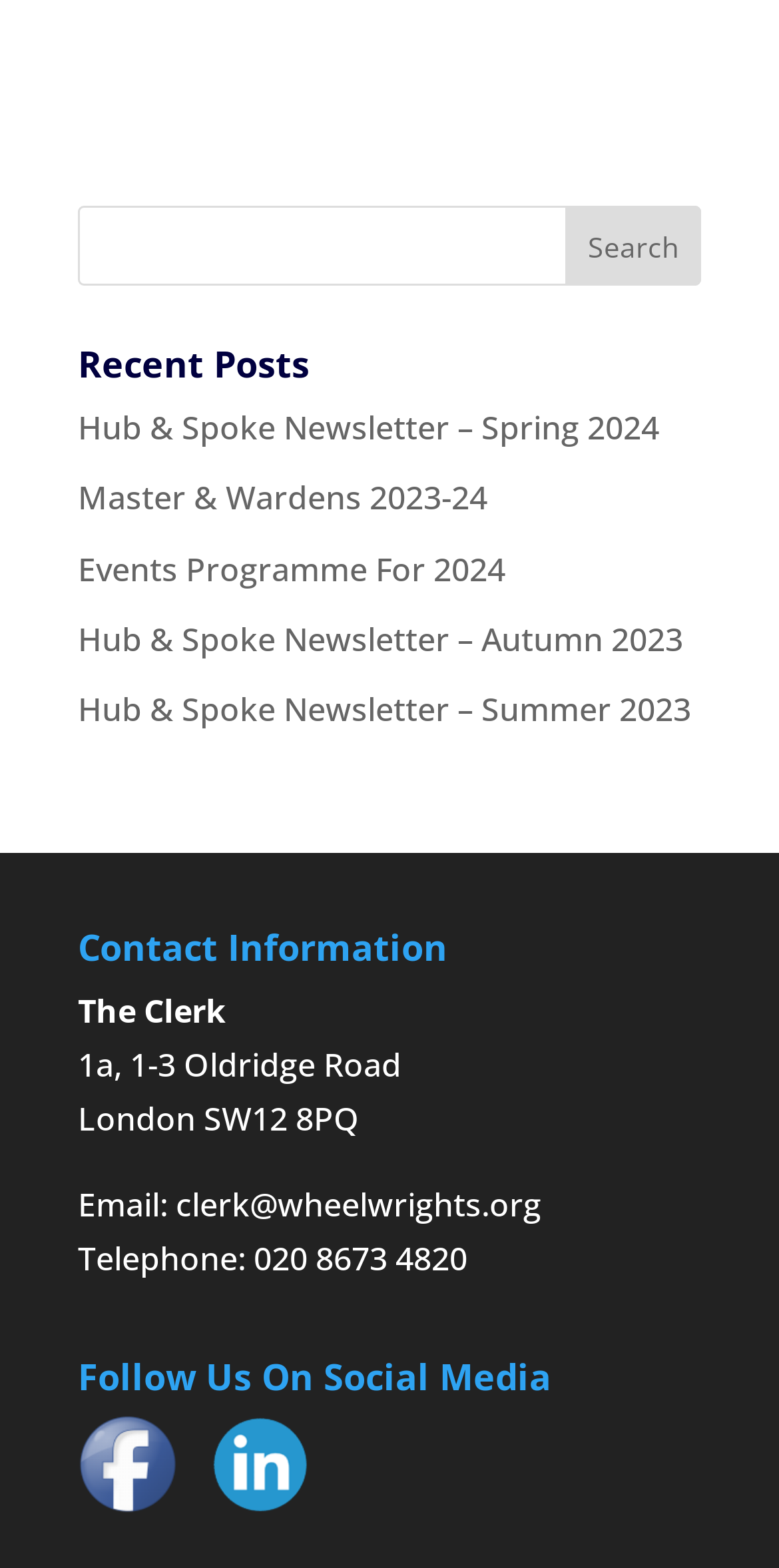Identify the bounding box of the UI element that matches this description: "clerk@wheelwrights.org".

[0.226, 0.754, 0.695, 0.782]